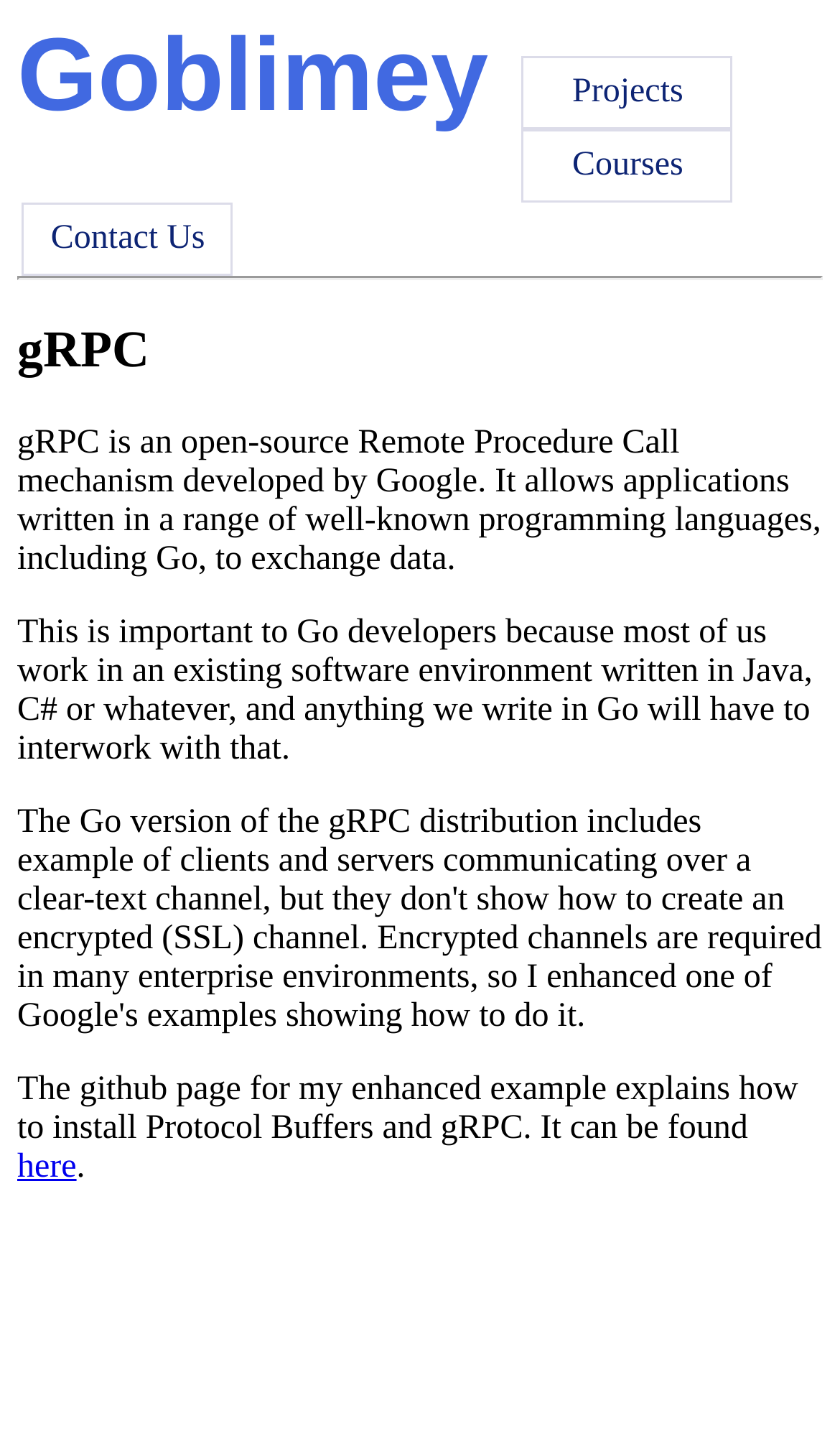Please answer the following question using a single word or phrase: How many paragraphs of text are there?

3